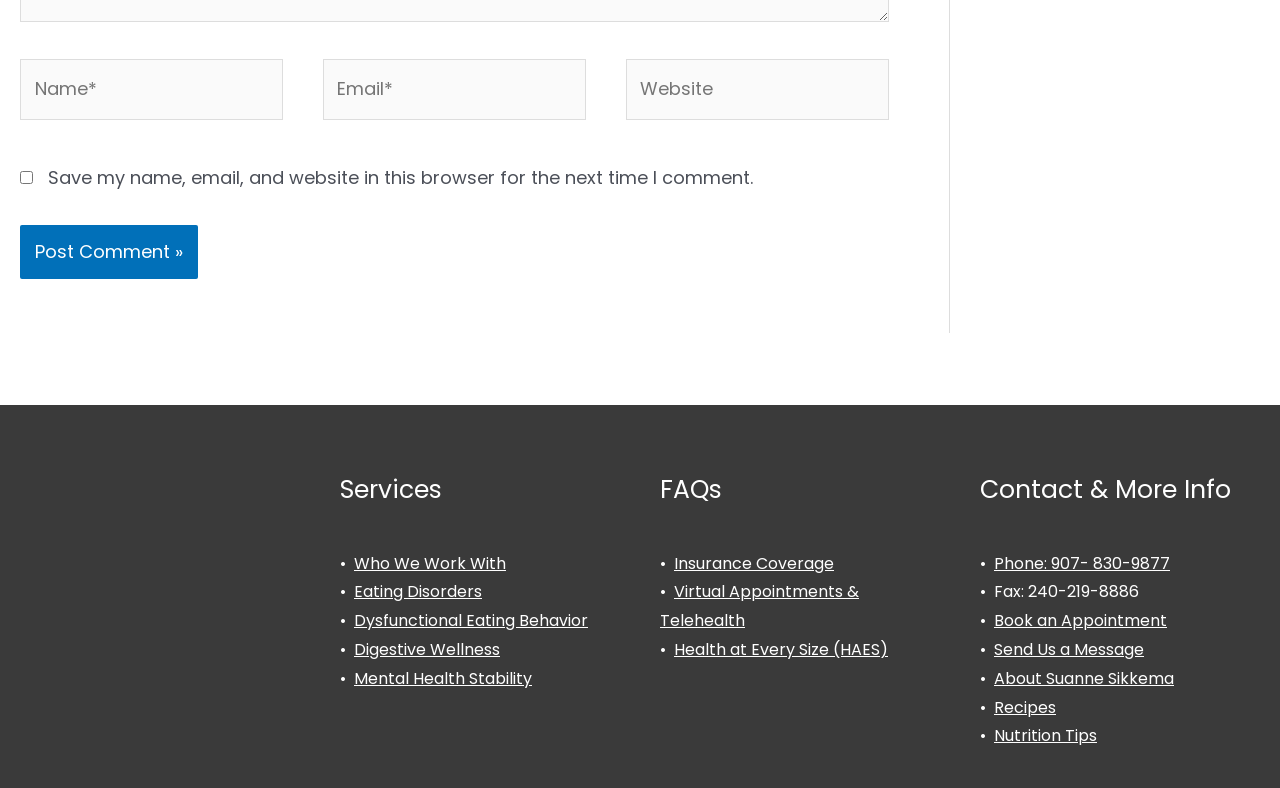Find the bounding box coordinates for the element that must be clicked to complete the instruction: "Enter your name". The coordinates should be four float numbers between 0 and 1, indicated as [left, top, right, bottom].

[0.016, 0.074, 0.221, 0.152]